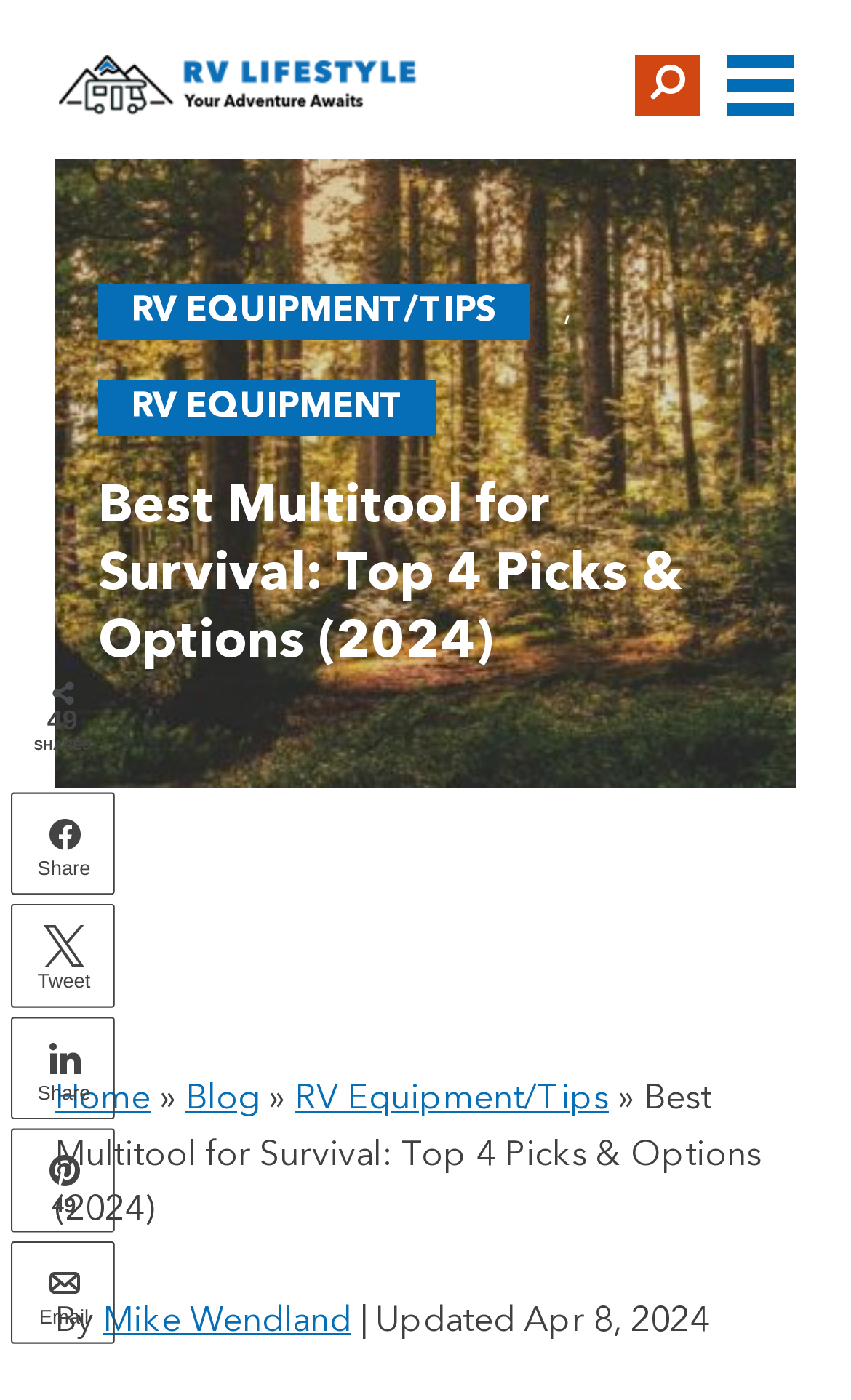Locate the bounding box coordinates of the clickable area needed to fulfill the instruction: "Click on the 'RV EQUIPMENT/TIPS' link".

[0.115, 0.203, 0.623, 0.243]